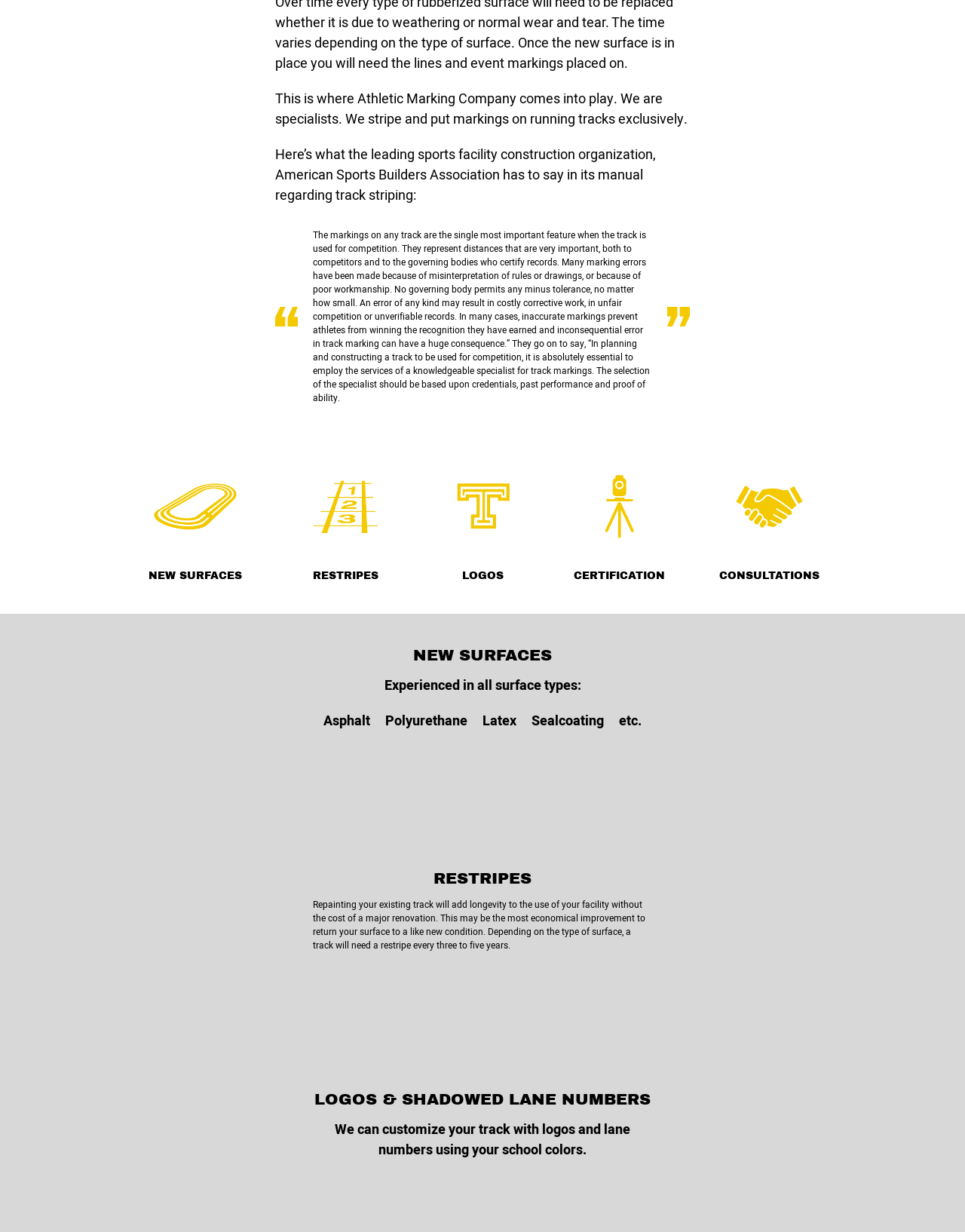Please determine the bounding box coordinates for the UI element described here. Use the format (top-left x, top-left y, bottom-right x, bottom-right y) with values bounded between 0 and 1: CONSULTATIONS

[0.743, 0.378, 0.852, 0.474]